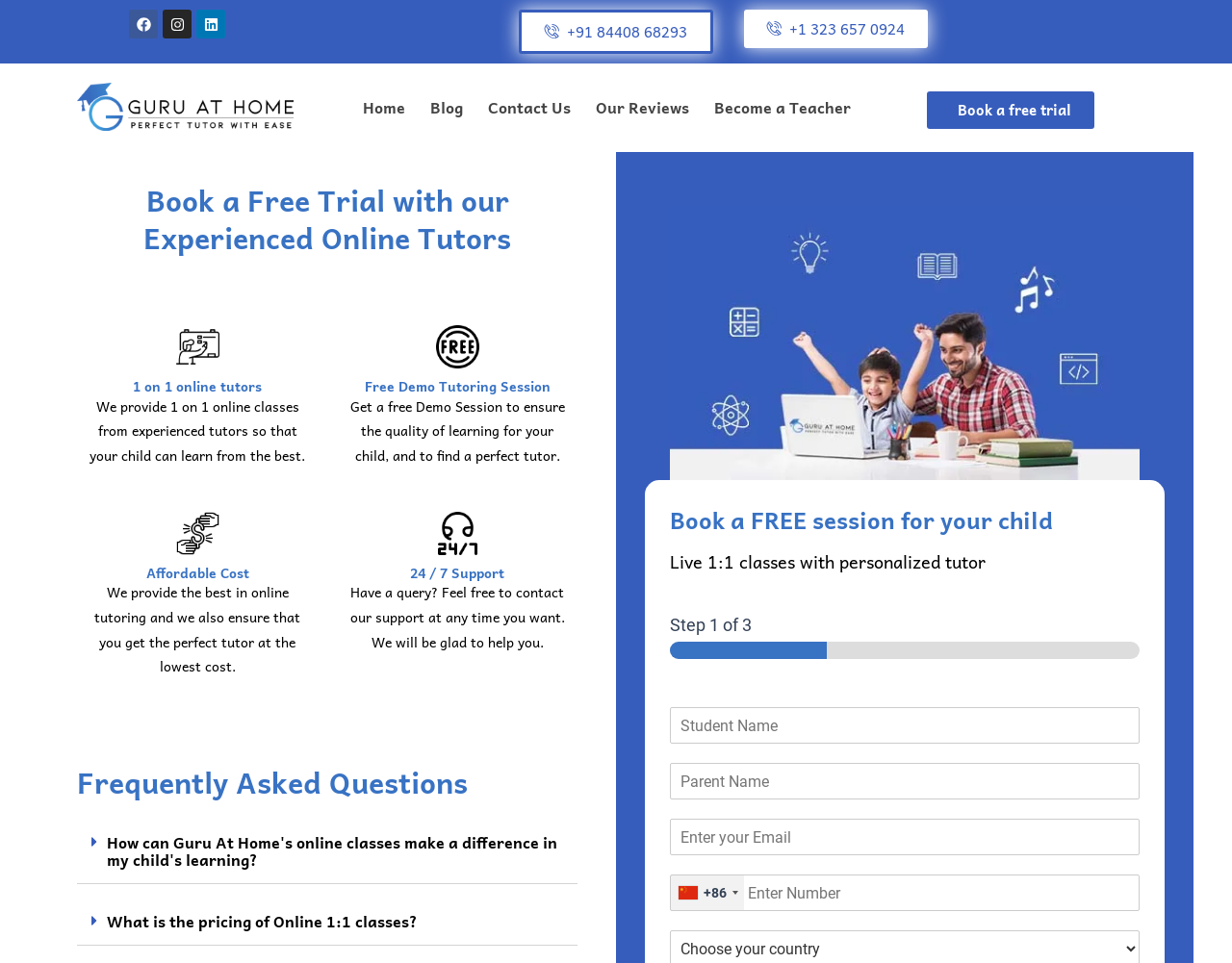Using the webpage screenshot, locate the HTML element that fits the following description and provide its bounding box: "+91 84408 68293".

[0.421, 0.01, 0.579, 0.056]